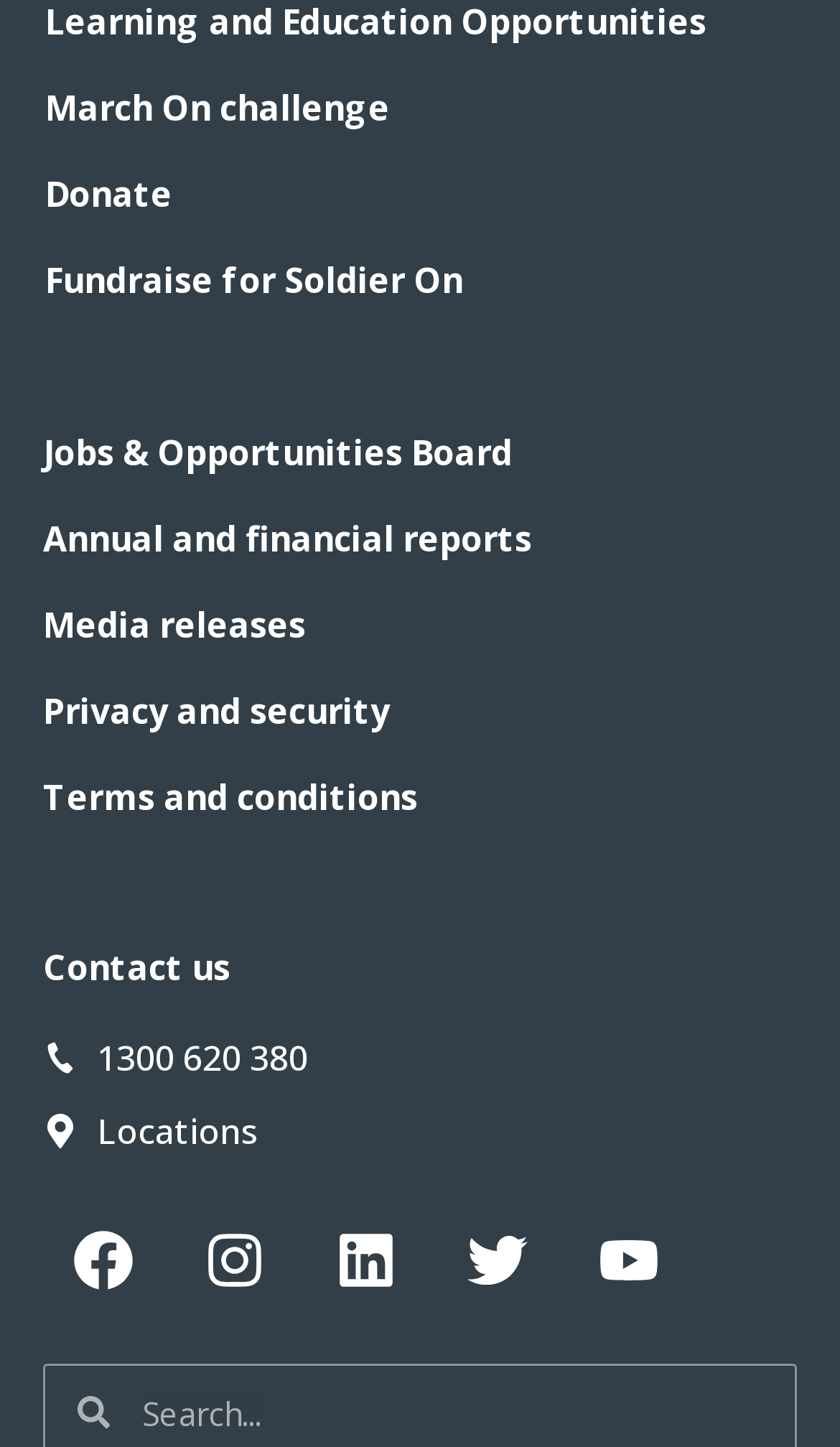Locate the bounding box coordinates of the element that should be clicked to fulfill the instruction: "Visit Facebook".

[0.051, 0.829, 0.195, 0.913]